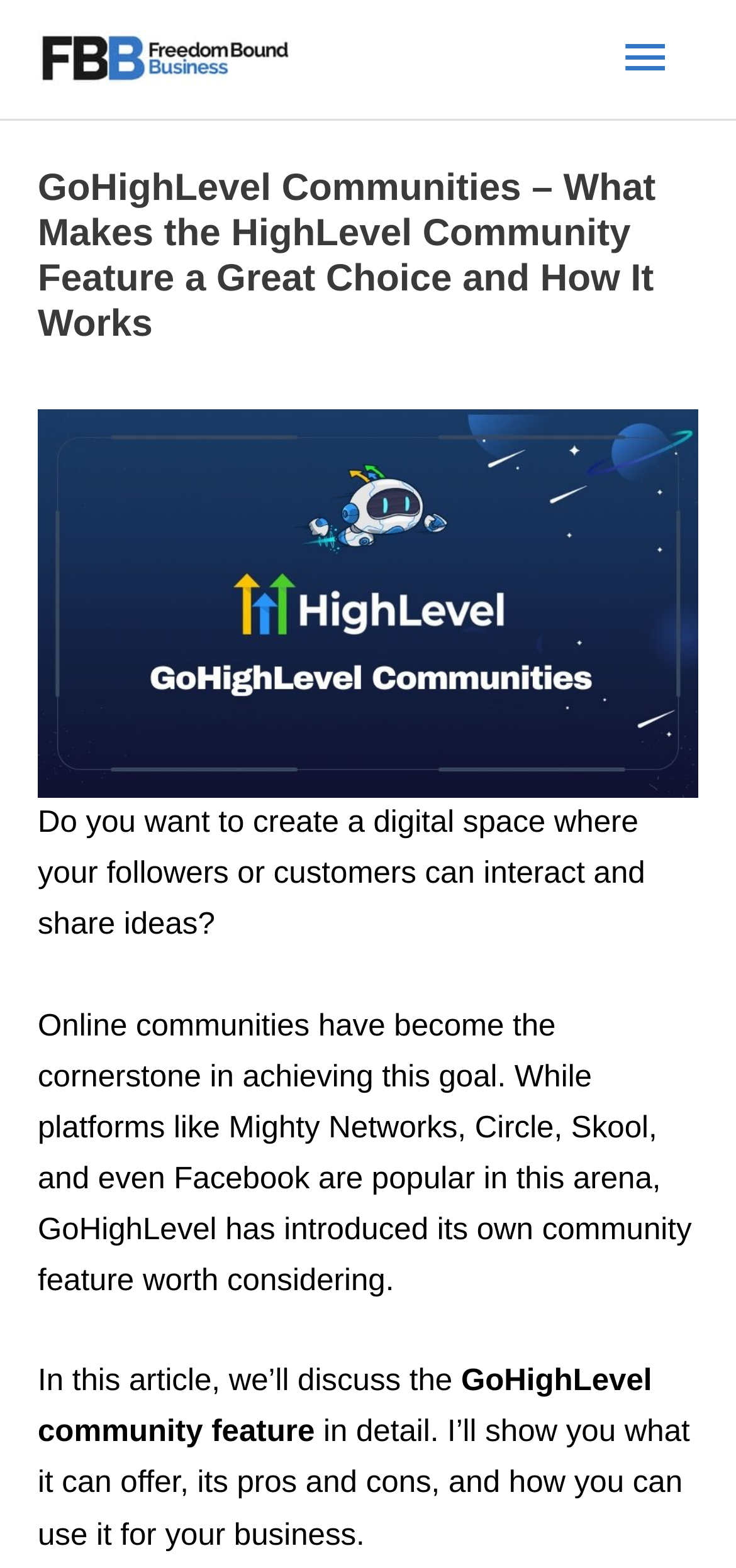Determine the main headline of the webpage and provide its text.

GoHighLevel Communities – What Makes the HighLevel Community Feature a Great Choice and How It Works